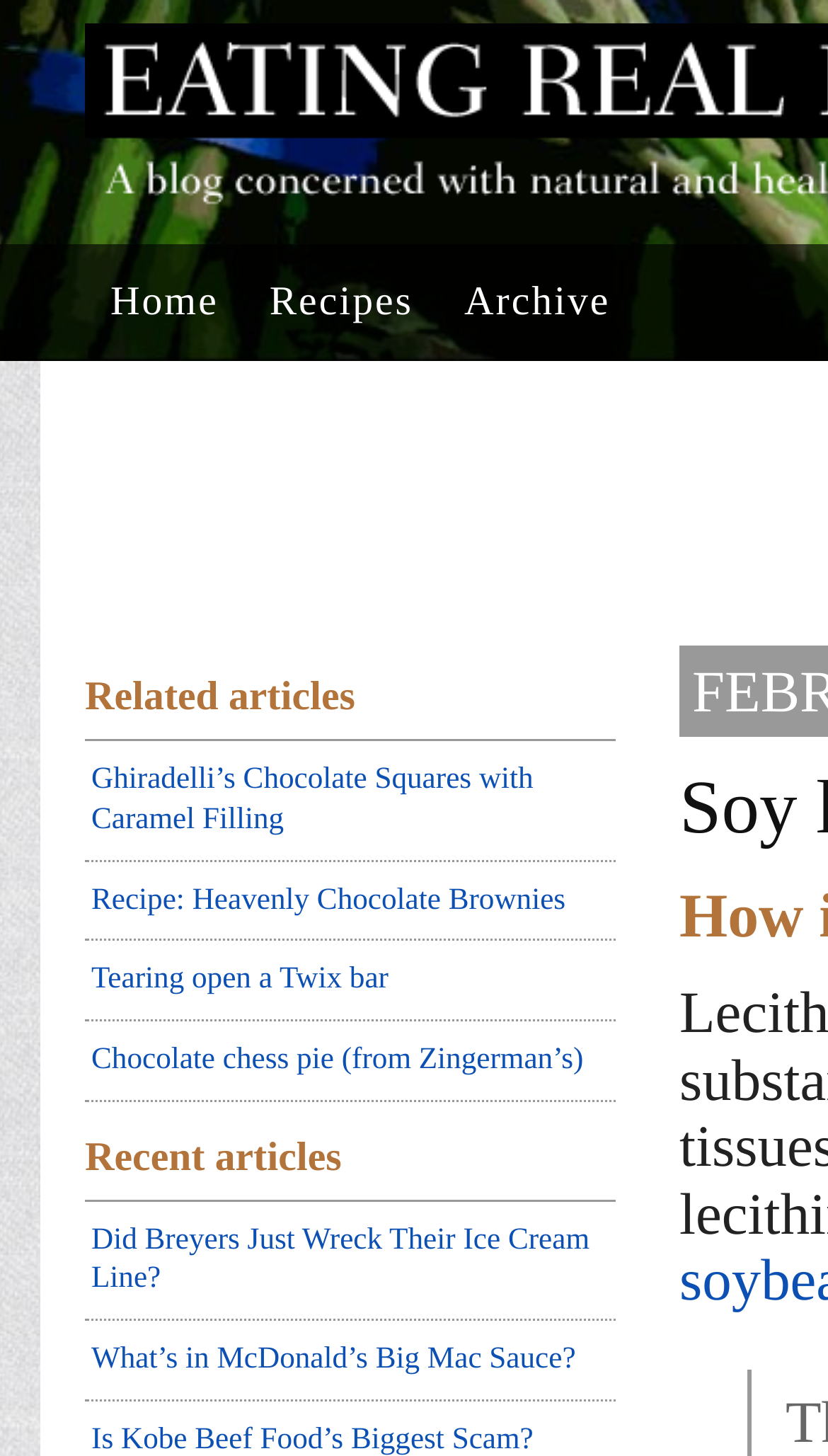Identify the bounding box coordinates of the part that should be clicked to carry out this instruction: "check recent articles".

[0.103, 0.757, 0.744, 0.825]